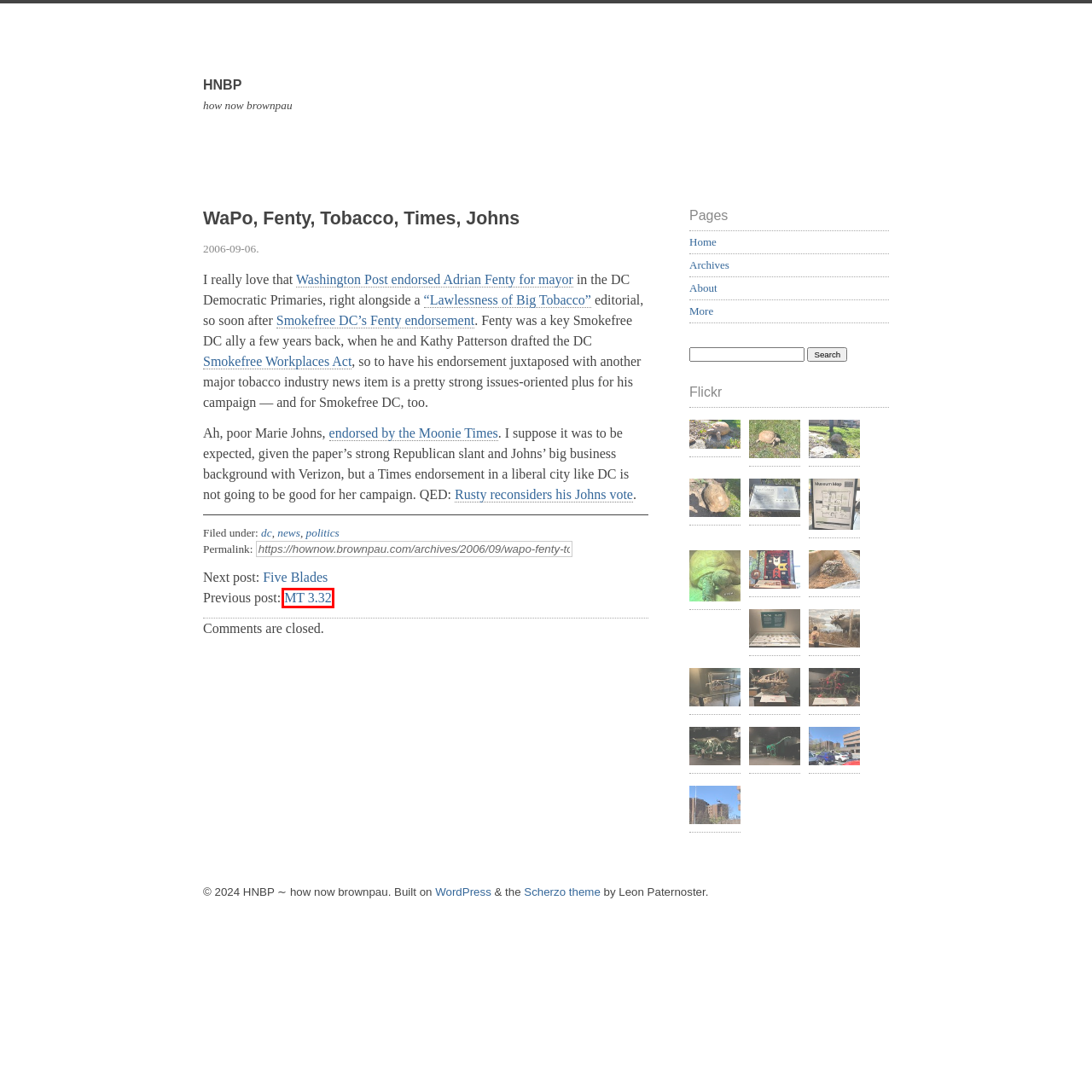Assess the screenshot of a webpage with a red bounding box and determine which webpage description most accurately matches the new page after clicking the element within the red box. Here are the options:
A. Smokefree Workplaces Act of 2003, Bill 15-441
B. About  —  HNBP
C. Archives  —  HNBP
D. Five Blades  —  HNBP
E. HNBP
F. More  —  HNBP
G. politics  —  HNBP
H. MT 3.32  —  HNBP

H